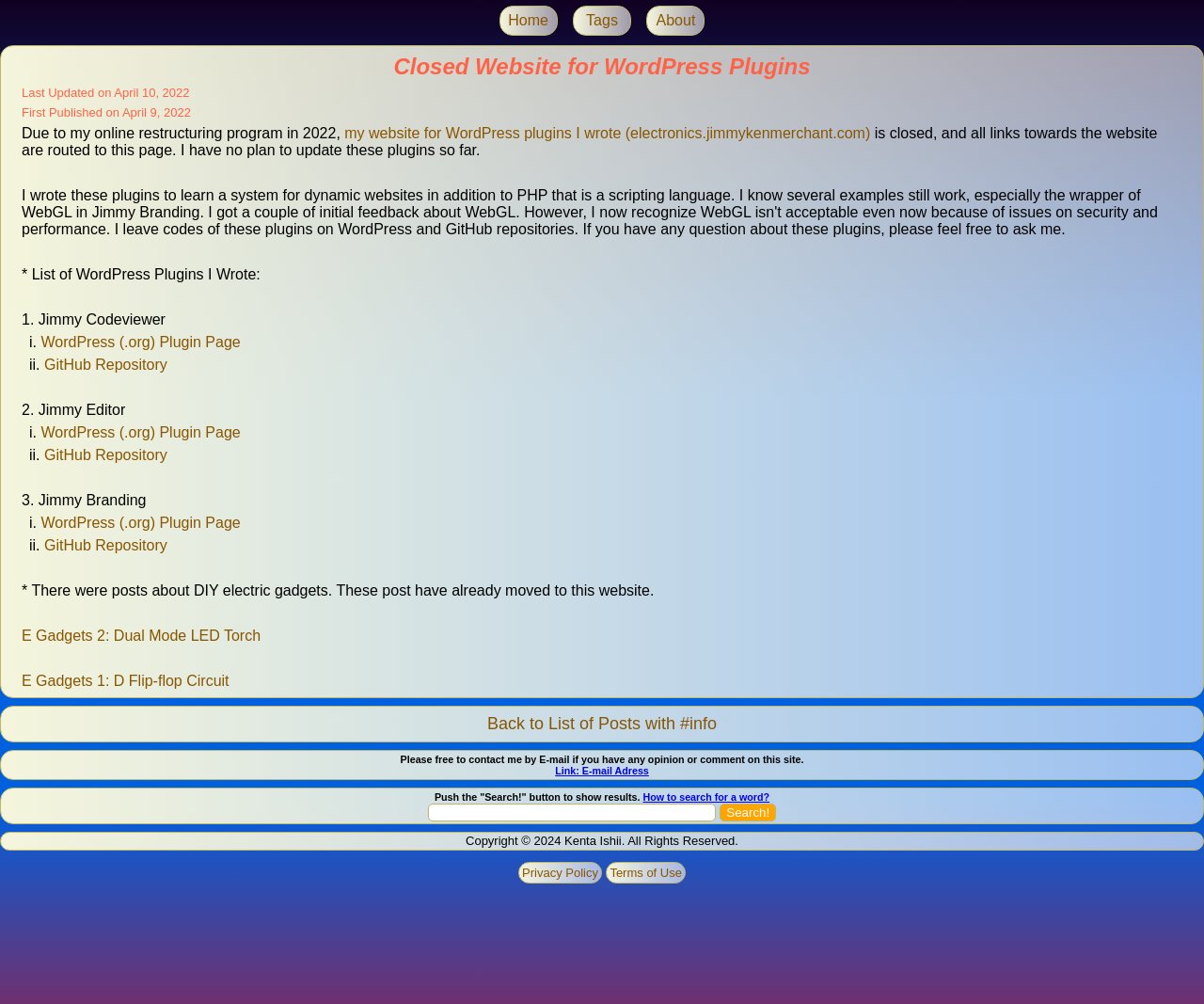What is the topic of the posts that were moved to this website?
Using the information from the image, answer the question thoroughly.

The webpage mentions that there were posts about DIY electric gadgets, which have already been moved to this website. The posts are listed below the section about WordPress plugins, and they include links to specific projects, such as a dual-mode LED torch and a D flip-flop circuit.